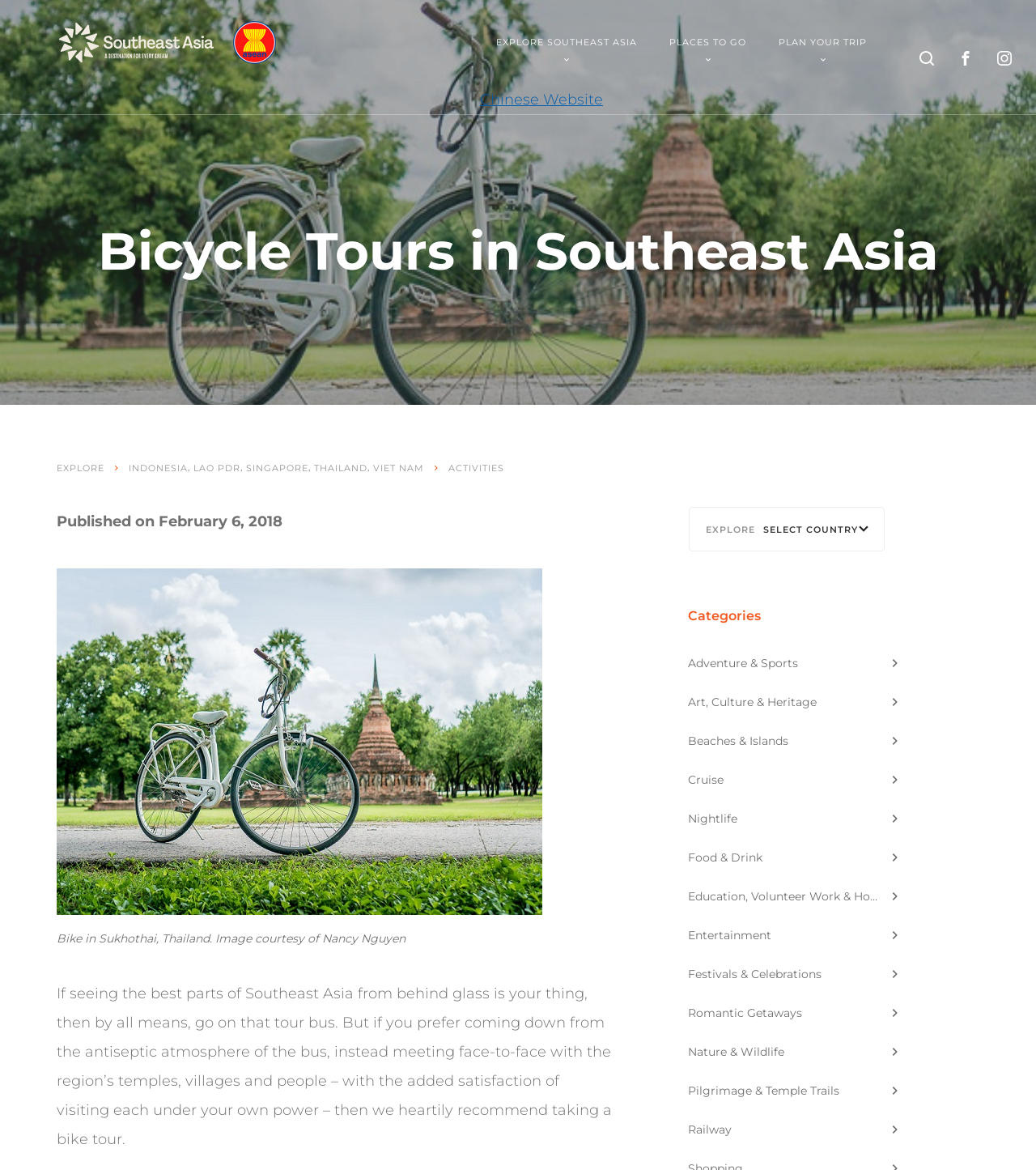Could you indicate the bounding box coordinates of the region to click in order to complete this instruction: "Enter your name in the 'Name' field".

None